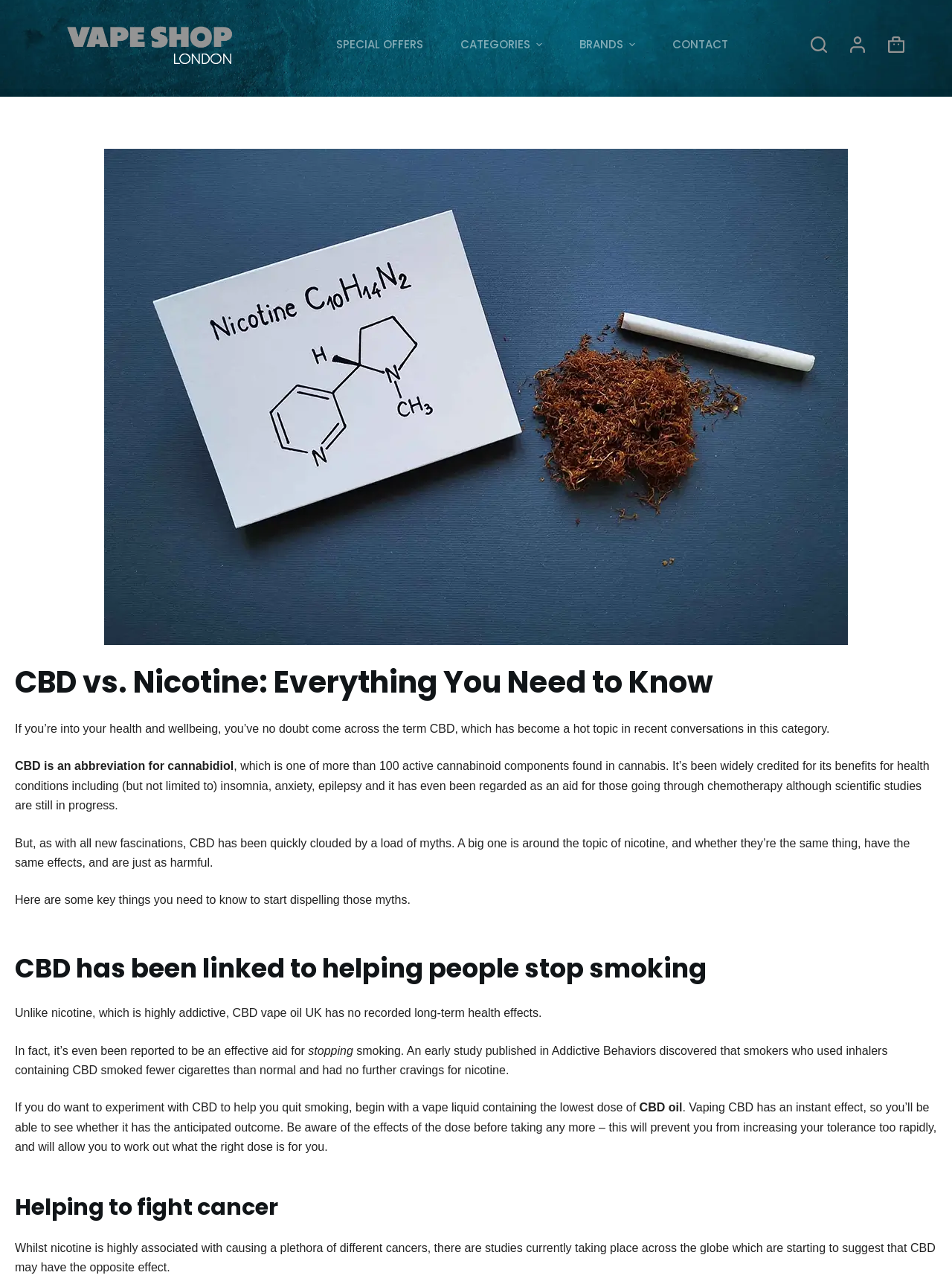What is the logo of the vape shop?
Give a detailed explanation using the information visible in the image.

The logo of the vape shop can be found at the top left corner of the webpage, which is an image with the text 'Vape Shop London Logo'.